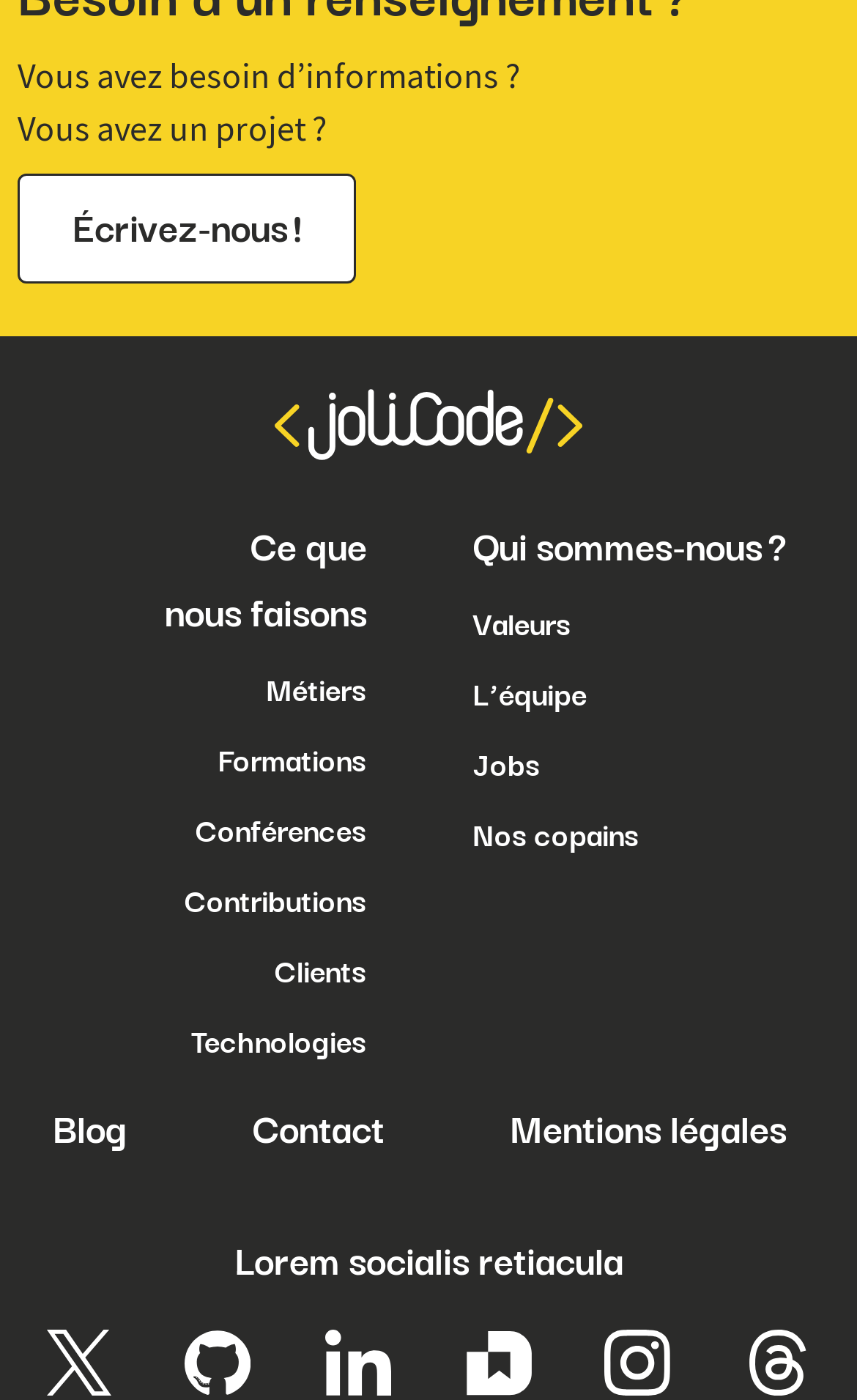Provide the bounding box coordinates of the HTML element described as: "Blog". The bounding box coordinates should be four float numbers between 0 and 1, i.e., [left, top, right, bottom].

[0.062, 0.775, 0.149, 0.806]